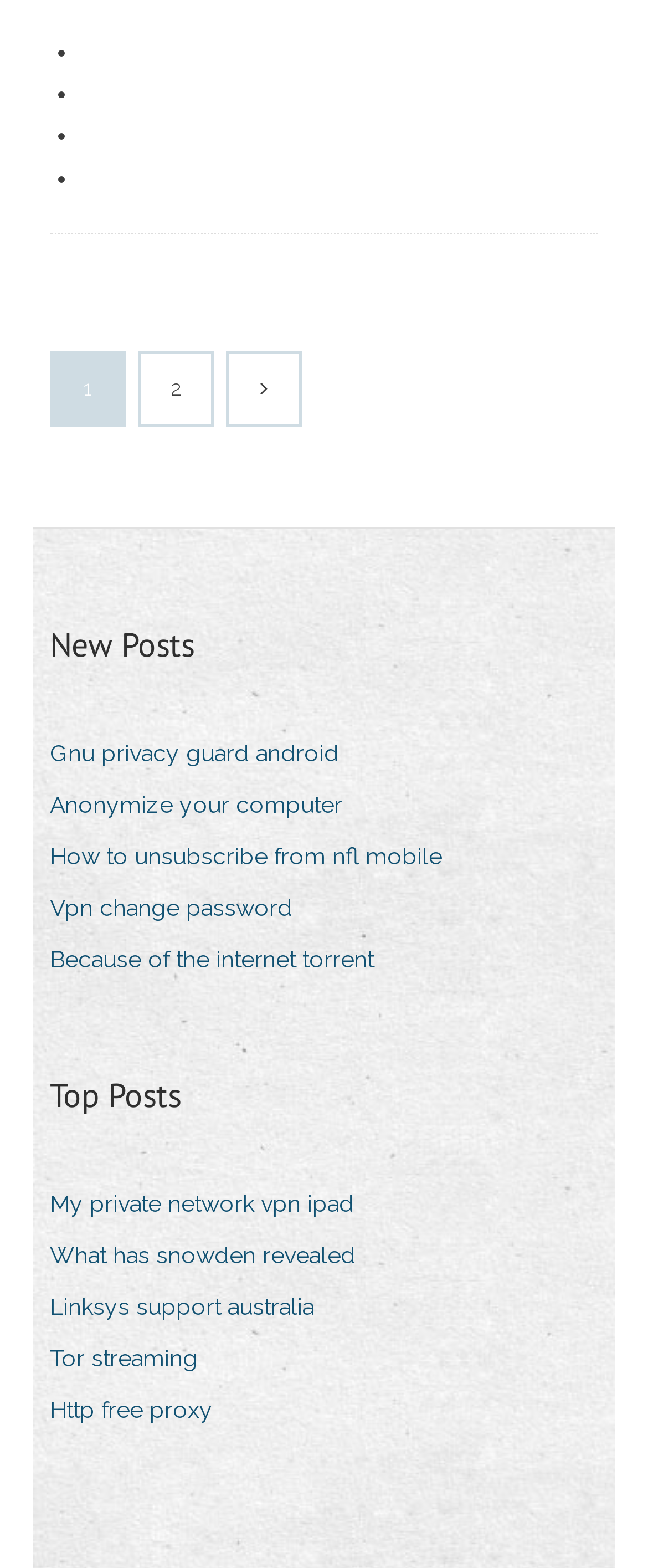Examine the image and give a thorough answer to the following question:
How many list markers are present?

There are four list markers present, each represented by a bullet point ('•') with different y-coordinates, indicating their vertical positions.